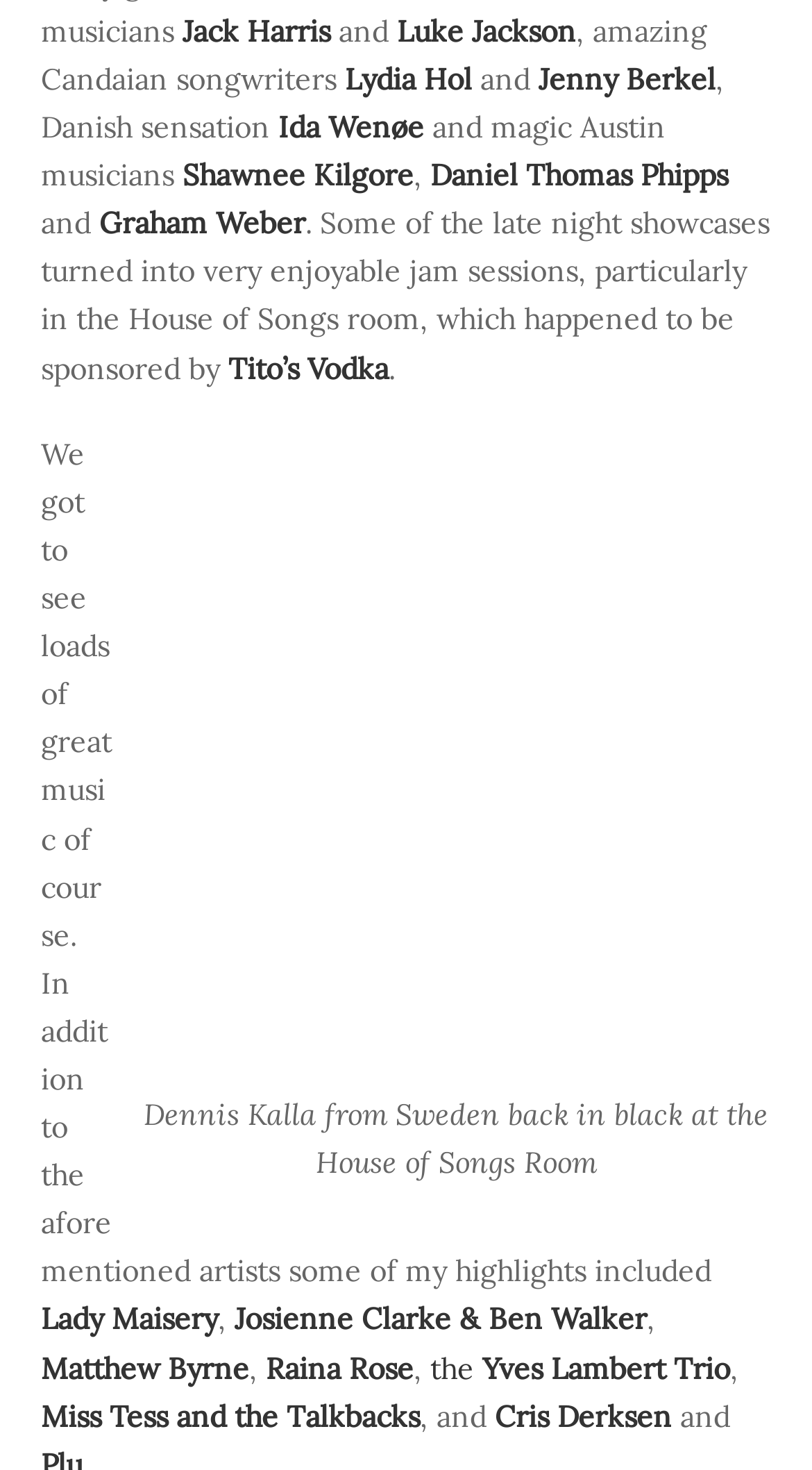Please indicate the bounding box coordinates for the clickable area to complete the following task: "Read about Dennis Kalla from Sweden". The coordinates should be specified as four float numbers between 0 and 1, i.e., [left, top, right, bottom].

[0.173, 0.293, 0.95, 0.722]